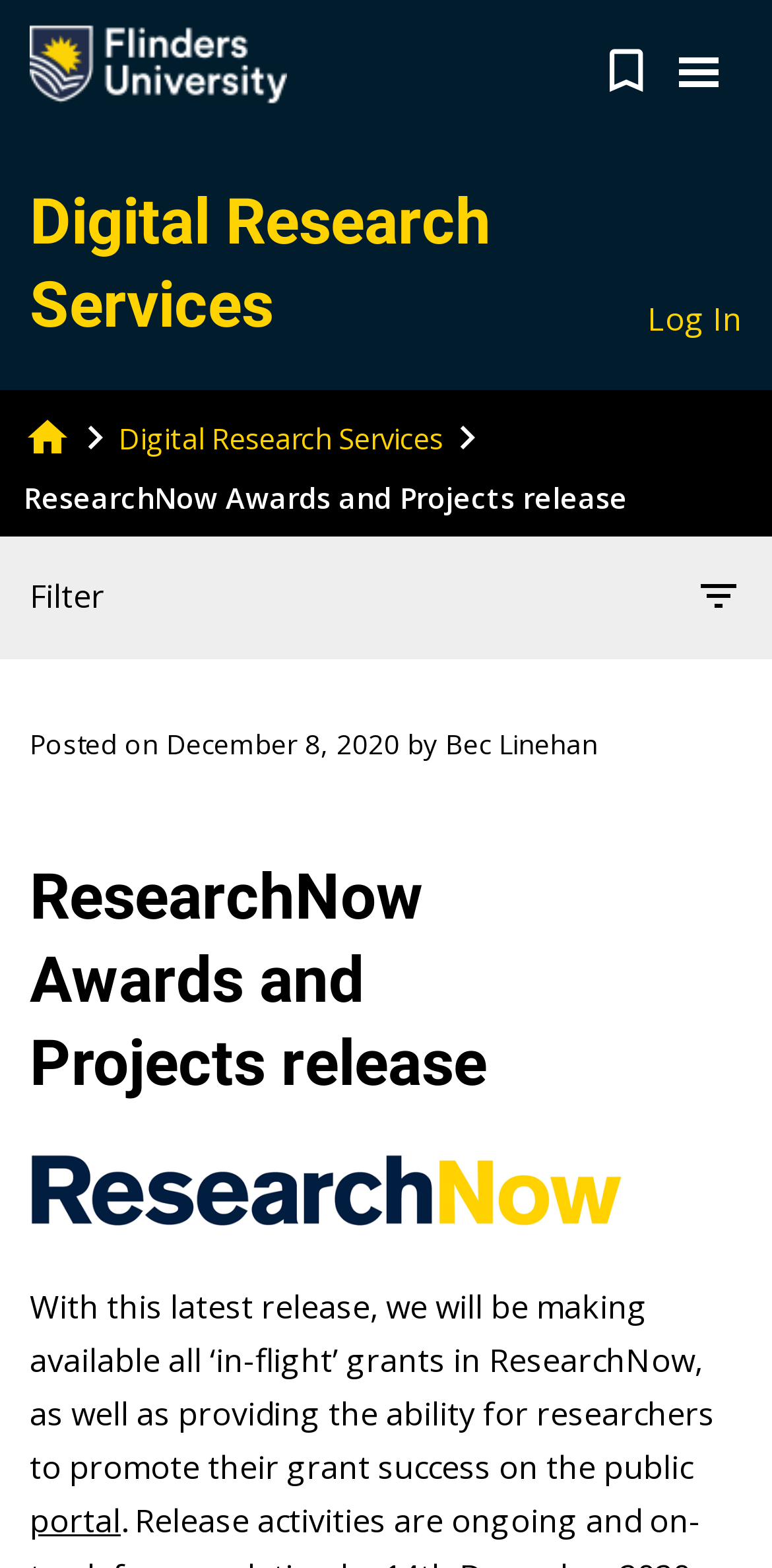Using the element description: "Log In", determine the bounding box coordinates. The coordinates should be in the format [left, top, right, bottom], with values between 0 and 1.

[0.838, 0.188, 0.962, 0.218]